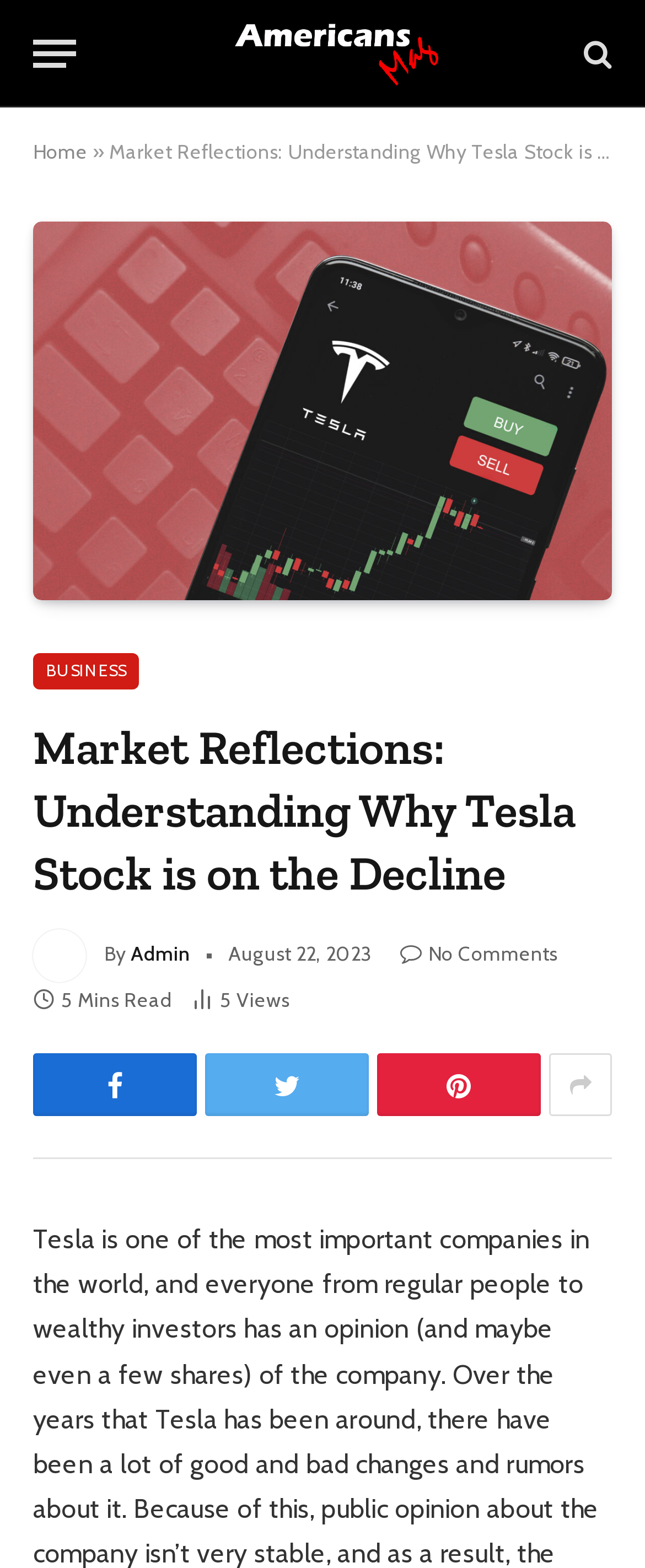Please respond in a single word or phrase: 
How many article views are there?

5